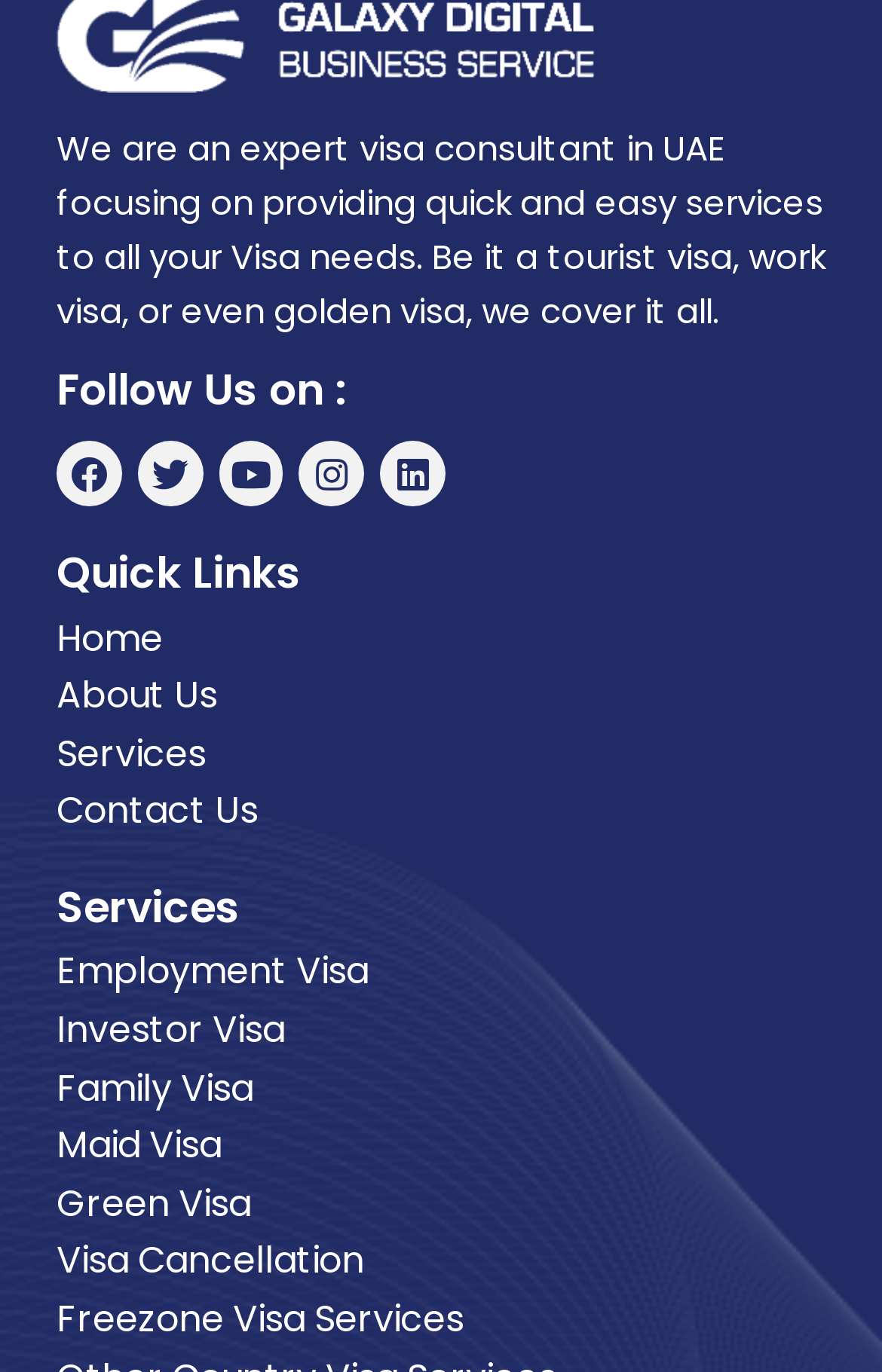Based on the visual content of the image, answer the question thoroughly: What is the last quick link listed?

The last quick link listed is 'Contact Us', which is located below the 'Home', 'About Us', and 'Services' links.